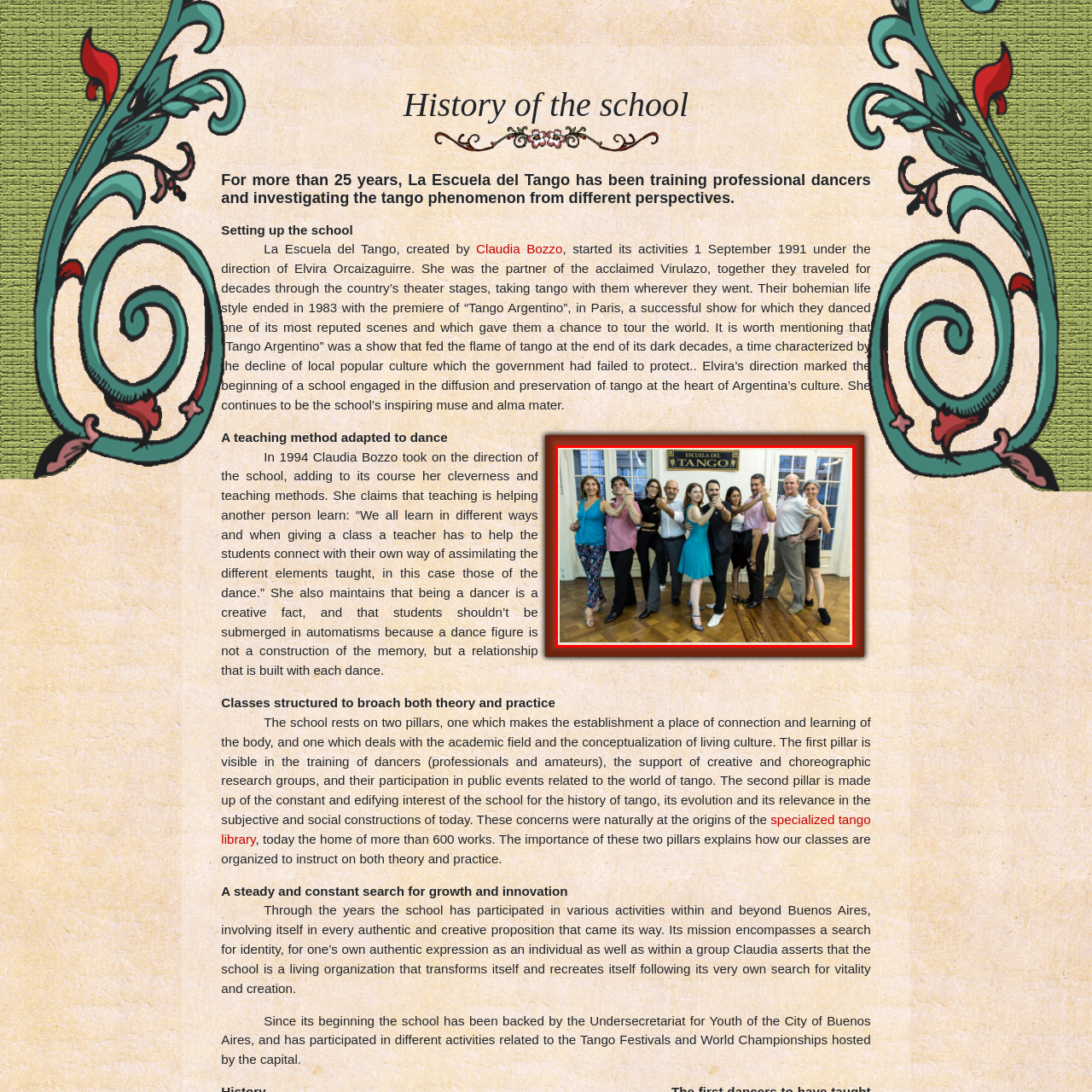Pay attention to the area highlighted by the red boundary and answer the question with a single word or short phrase: 
What is the central aspect of the experience at La Escuela del Tango?

community and joy